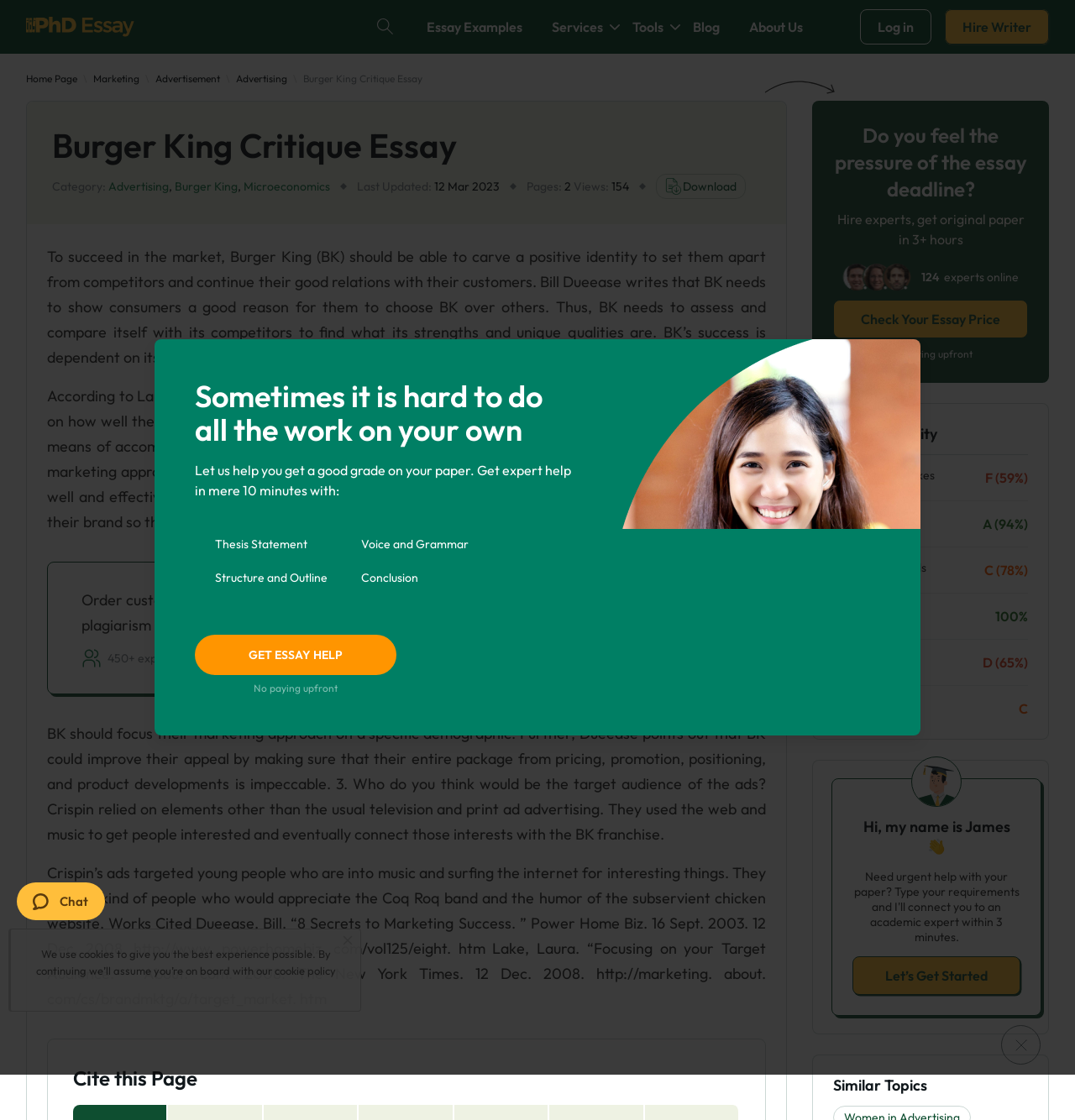Please identify the bounding box coordinates of the element's region that I should click in order to complete the following instruction: "Click the 'Chat' button". The bounding box coordinates consist of four float numbers between 0 and 1, i.e., [left, top, right, bottom].

[0.016, 0.788, 0.098, 0.822]